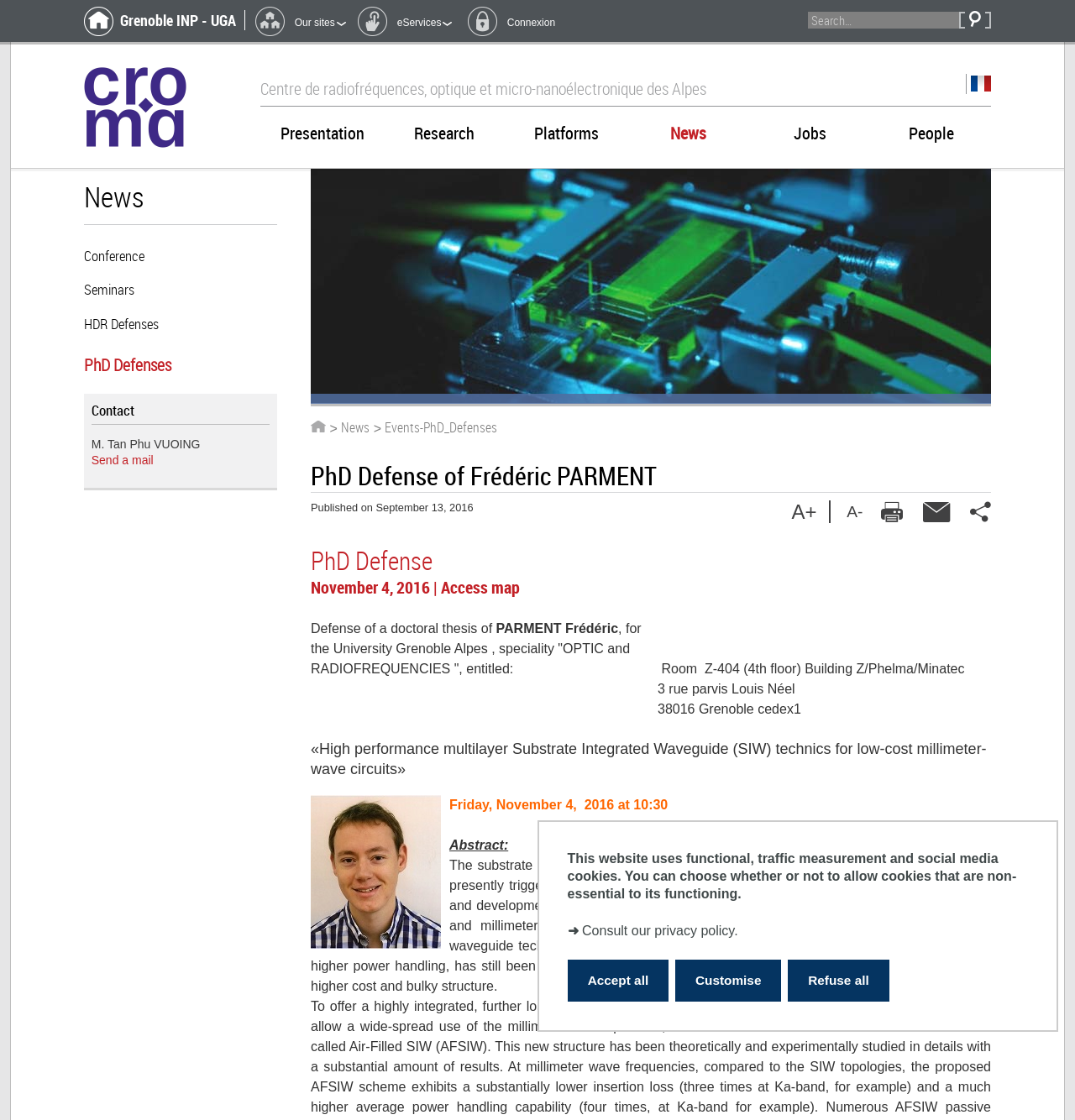Please determine the bounding box coordinates of the area that needs to be clicked to complete this task: 'View PhD Defense of Frédéric PARMENT'. The coordinates must be four float numbers between 0 and 1, formatted as [left, top, right, bottom].

[0.289, 0.41, 0.922, 0.439]